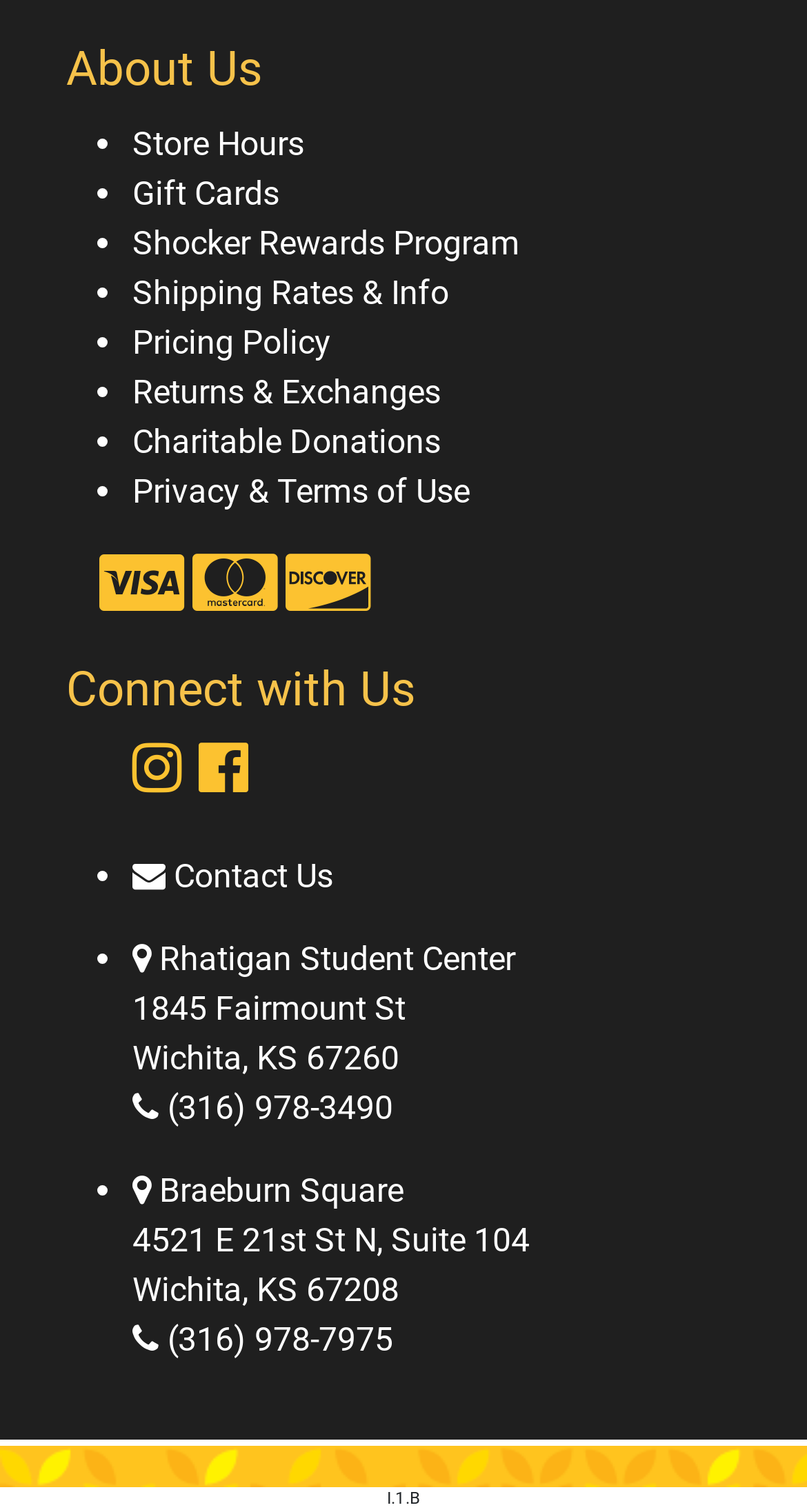Answer the following query with a single word or phrase:
What is the first link in the list?

Store Hours